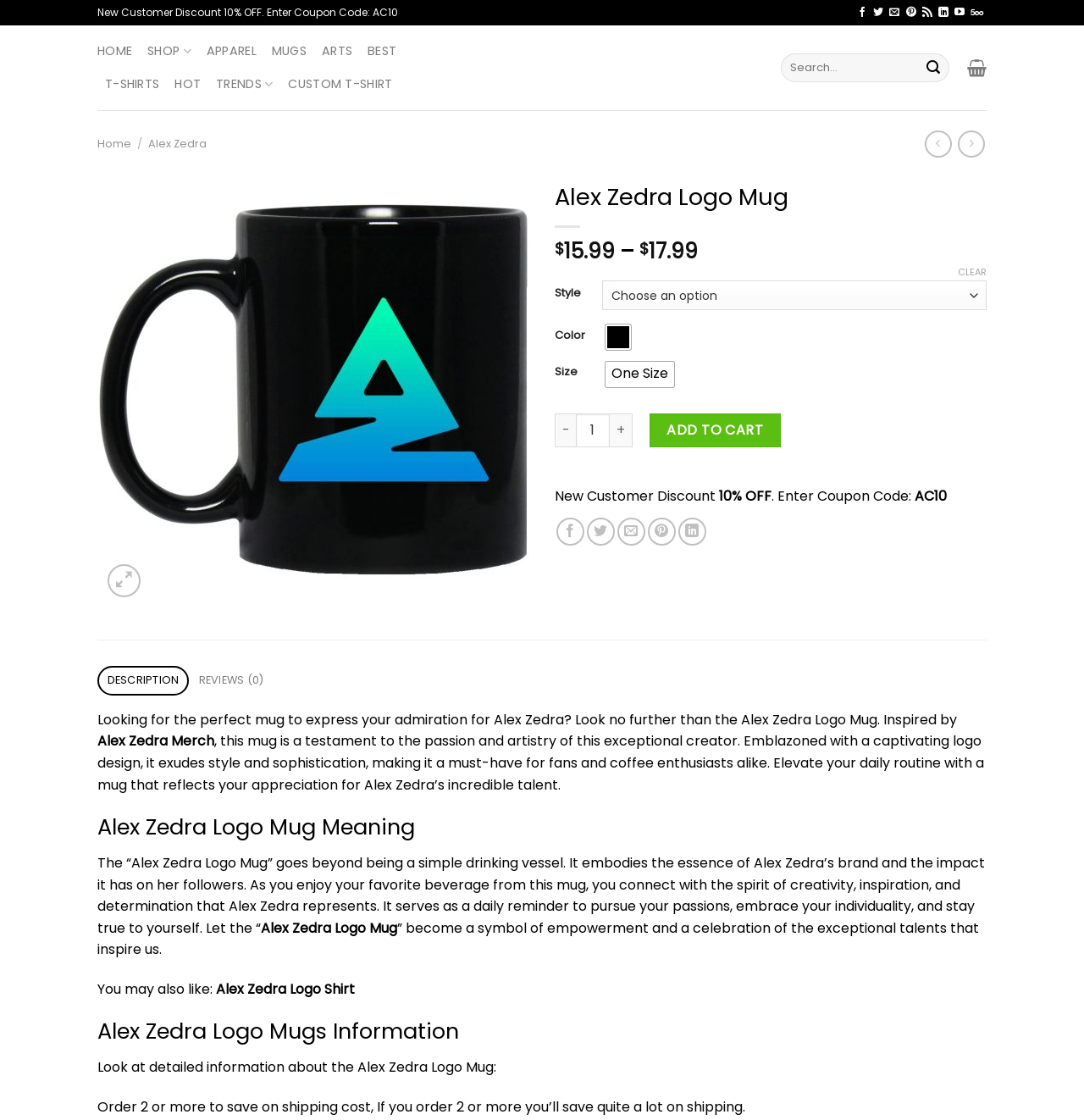What is the discount for new customers?
Utilize the image to construct a detailed and well-explained answer.

The discount for new customers can be found on the webpage, specifically in the section where the product details are listed. The discount is displayed as '10% OFF' and can be redeemed by entering the coupon code 'AC10'.